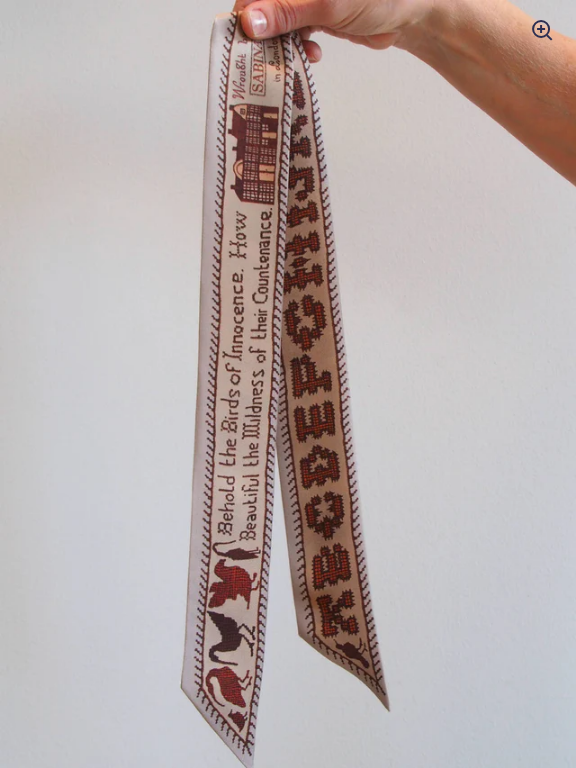What is the size of the ribbon?
Look at the screenshot and give a one-word or phrase answer.

5cm x 95cm